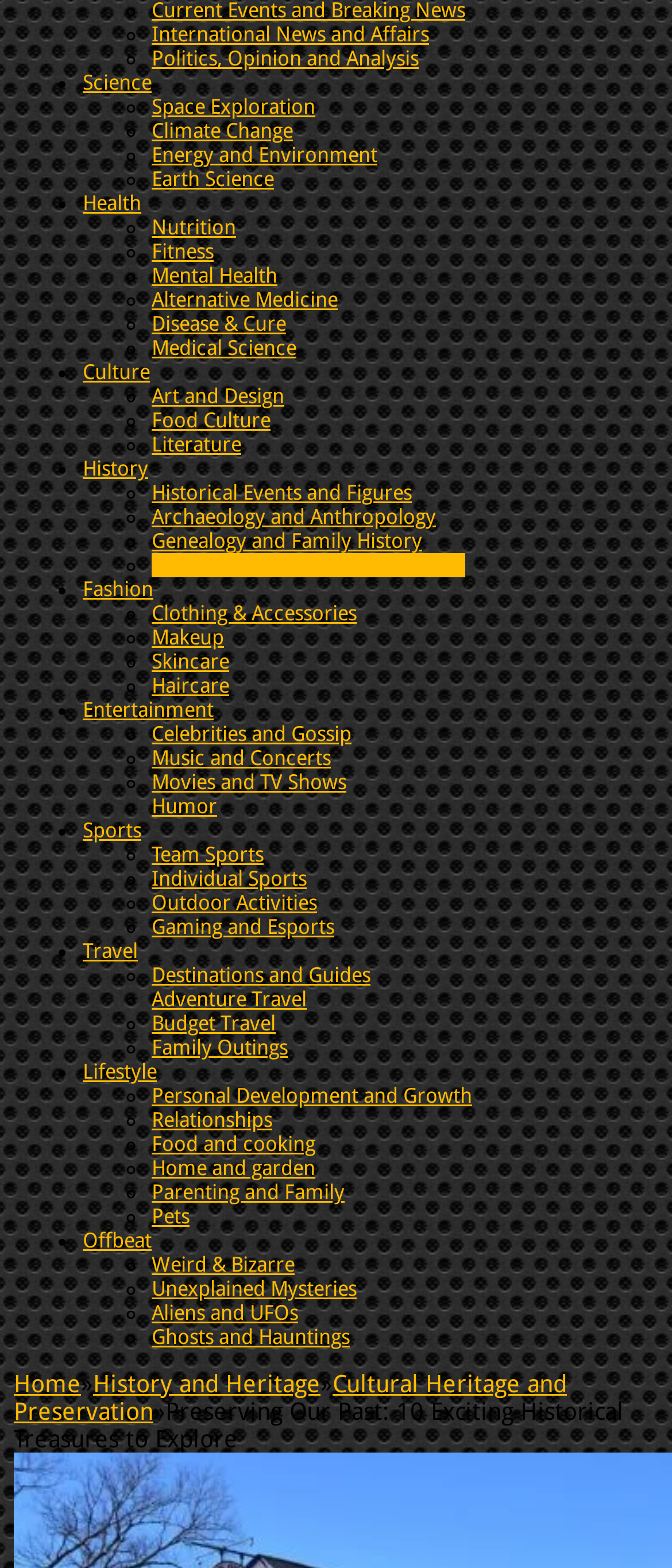Specify the bounding box coordinates of the element's area that should be clicked to execute the given instruction: "Click on International News and Affairs". The coordinates should be four float numbers between 0 and 1, i.e., [left, top, right, bottom].

[0.226, 0.015, 0.638, 0.03]